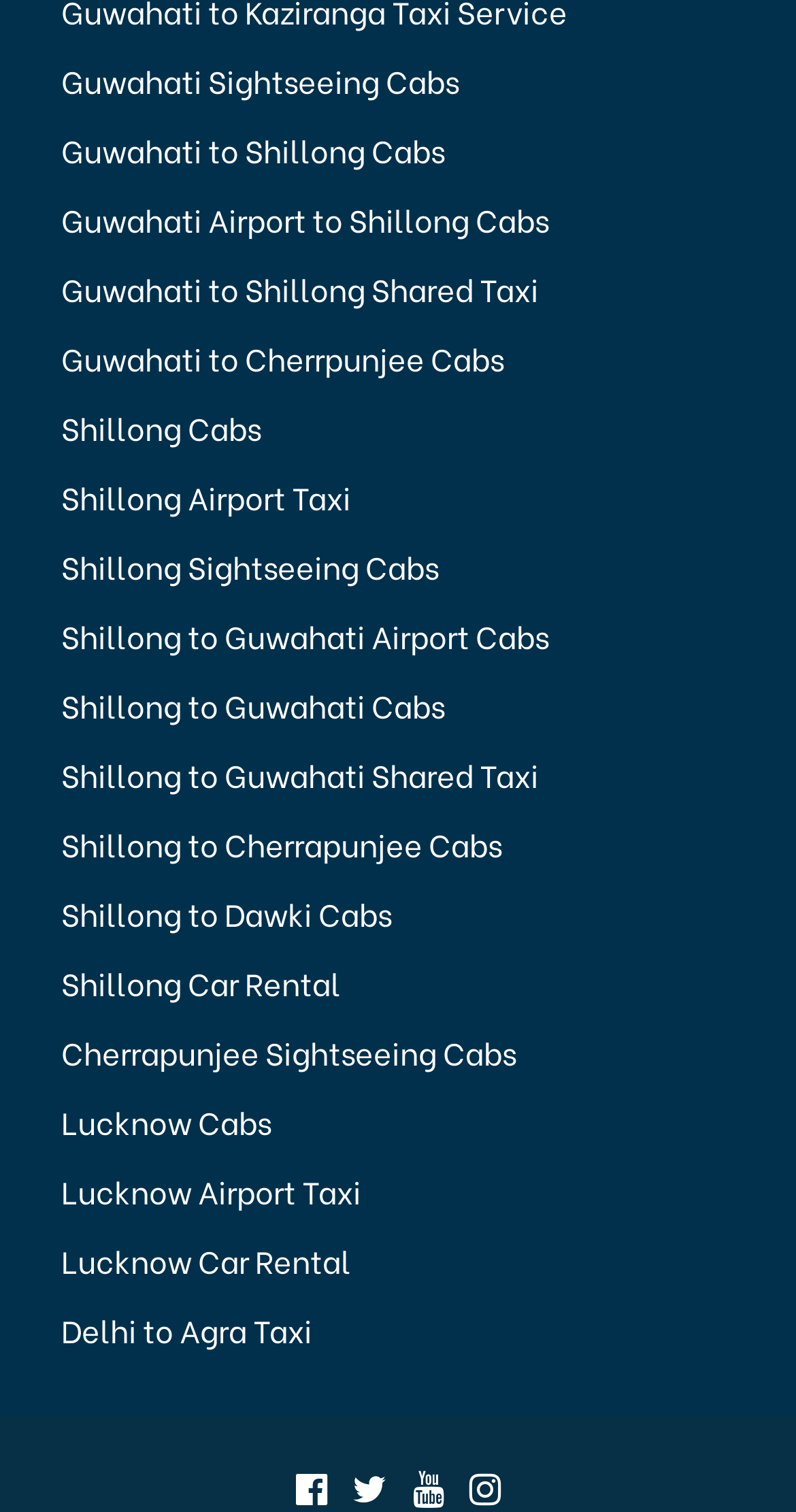Please locate the bounding box coordinates of the element that should be clicked to achieve the given instruction: "Get a quote for Shillong to Guwahati Airport Cabs".

[0.077, 0.405, 0.69, 0.435]